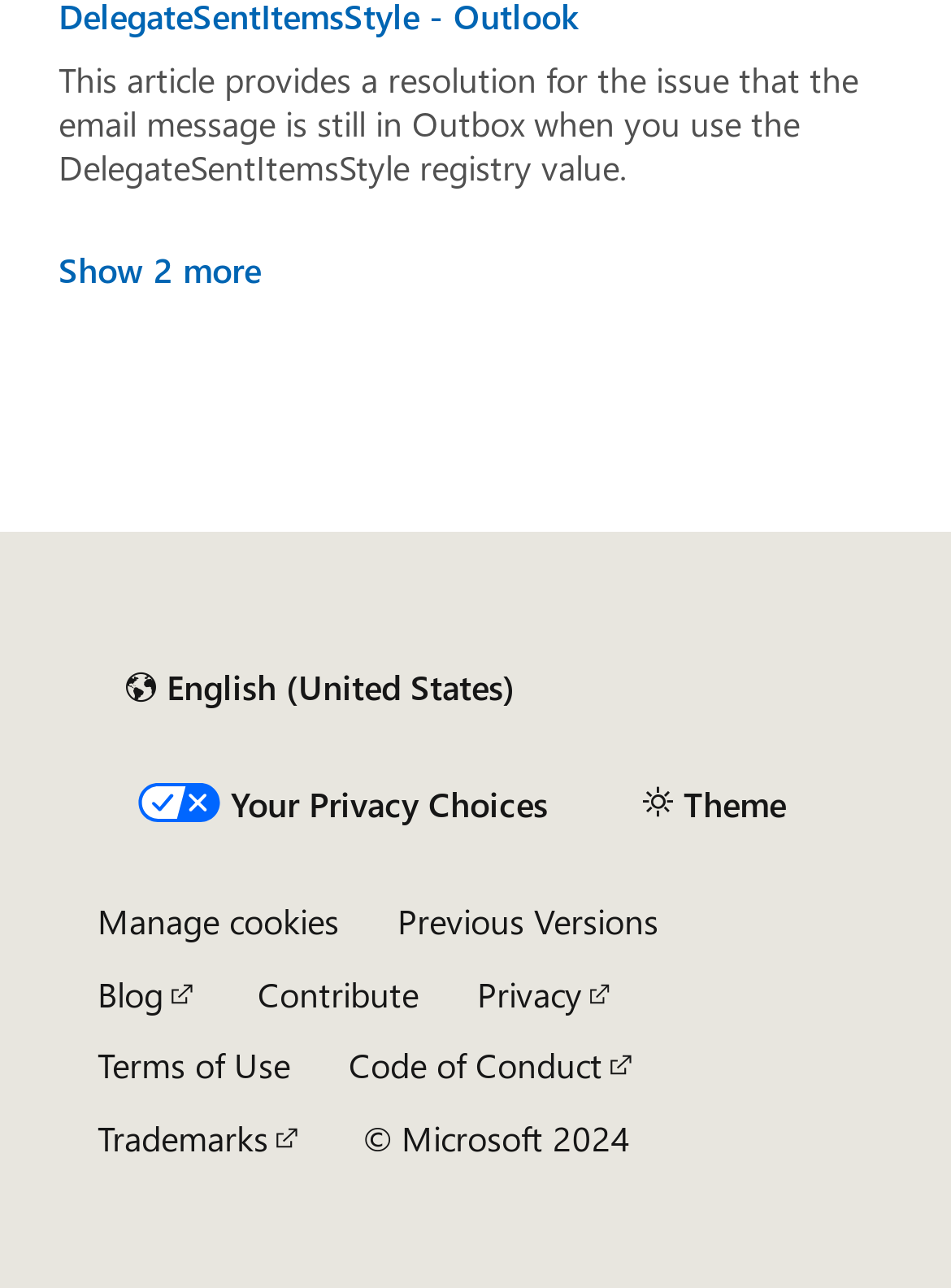Please respond to the question using a single word or phrase:
What is the issue being resolved in this article?

Email message in Outbox